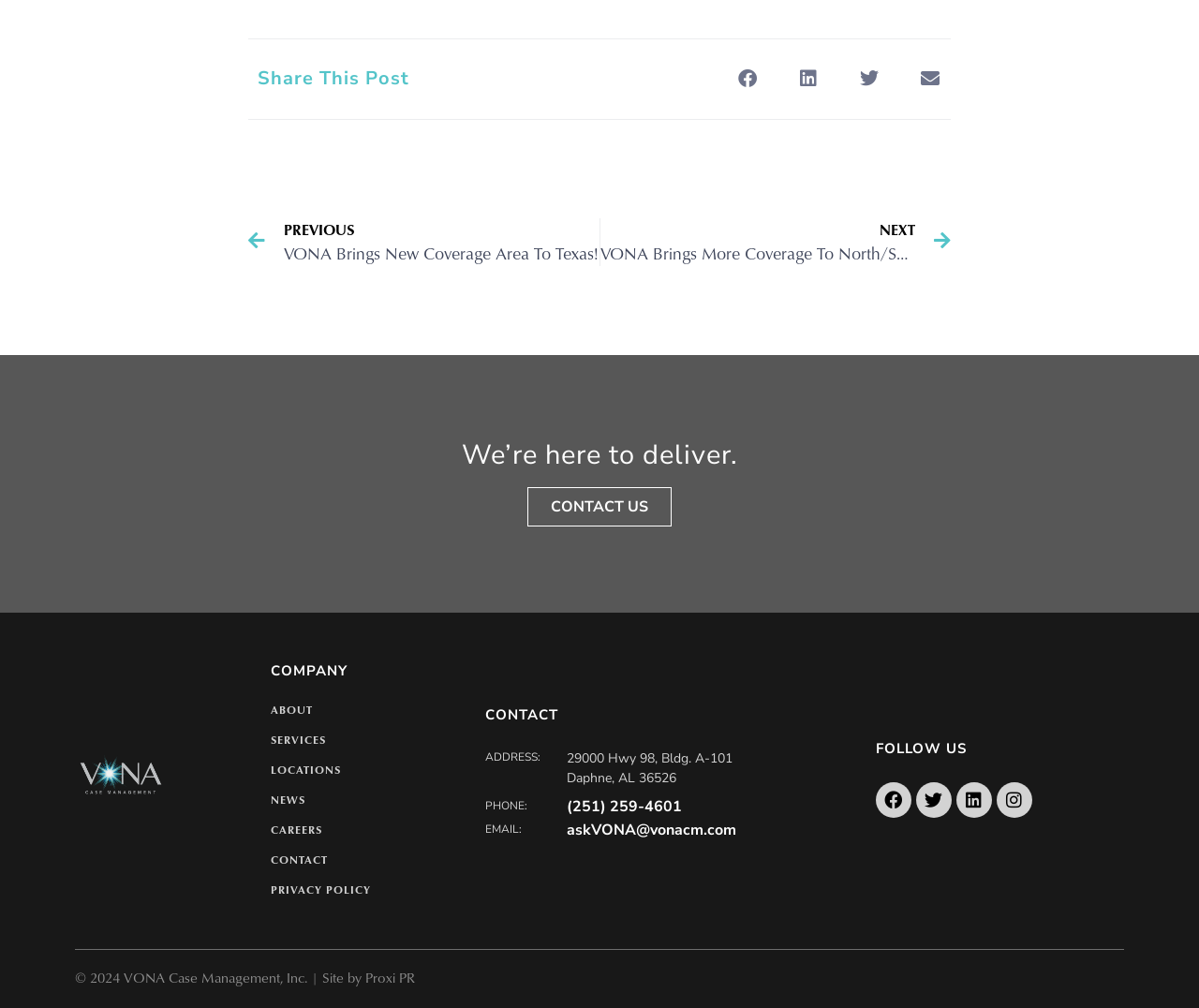Kindly determine the bounding box coordinates of the area that needs to be clicked to fulfill this instruction: "View company information".

[0.226, 0.659, 0.389, 0.673]